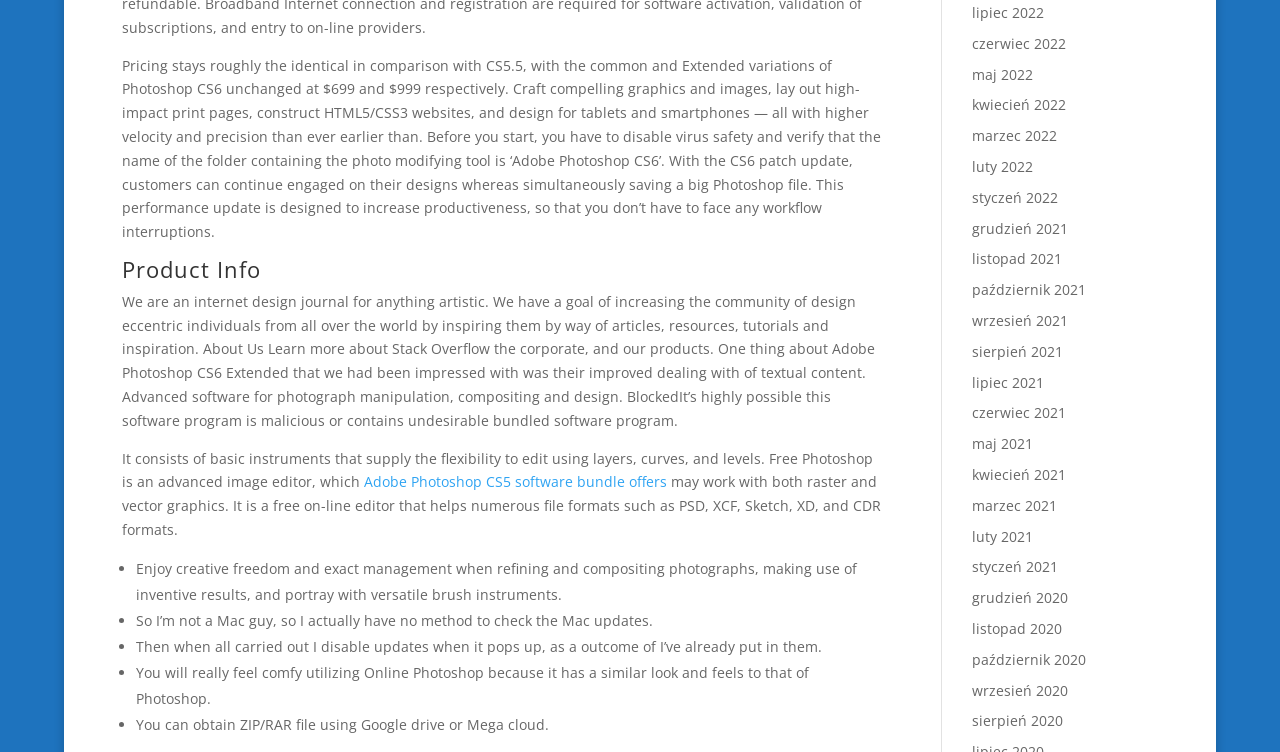What is the purpose of the website?
Please provide a comprehensive answer based on the visual information in the image.

The website appears to be a design journal, as stated in the text 'We are an internet design journal for anything artistic. We have a goal of increasing the community of design eccentric individuals from all over the world by inspiring them by way of articles, resources, tutorials and inspiration.'